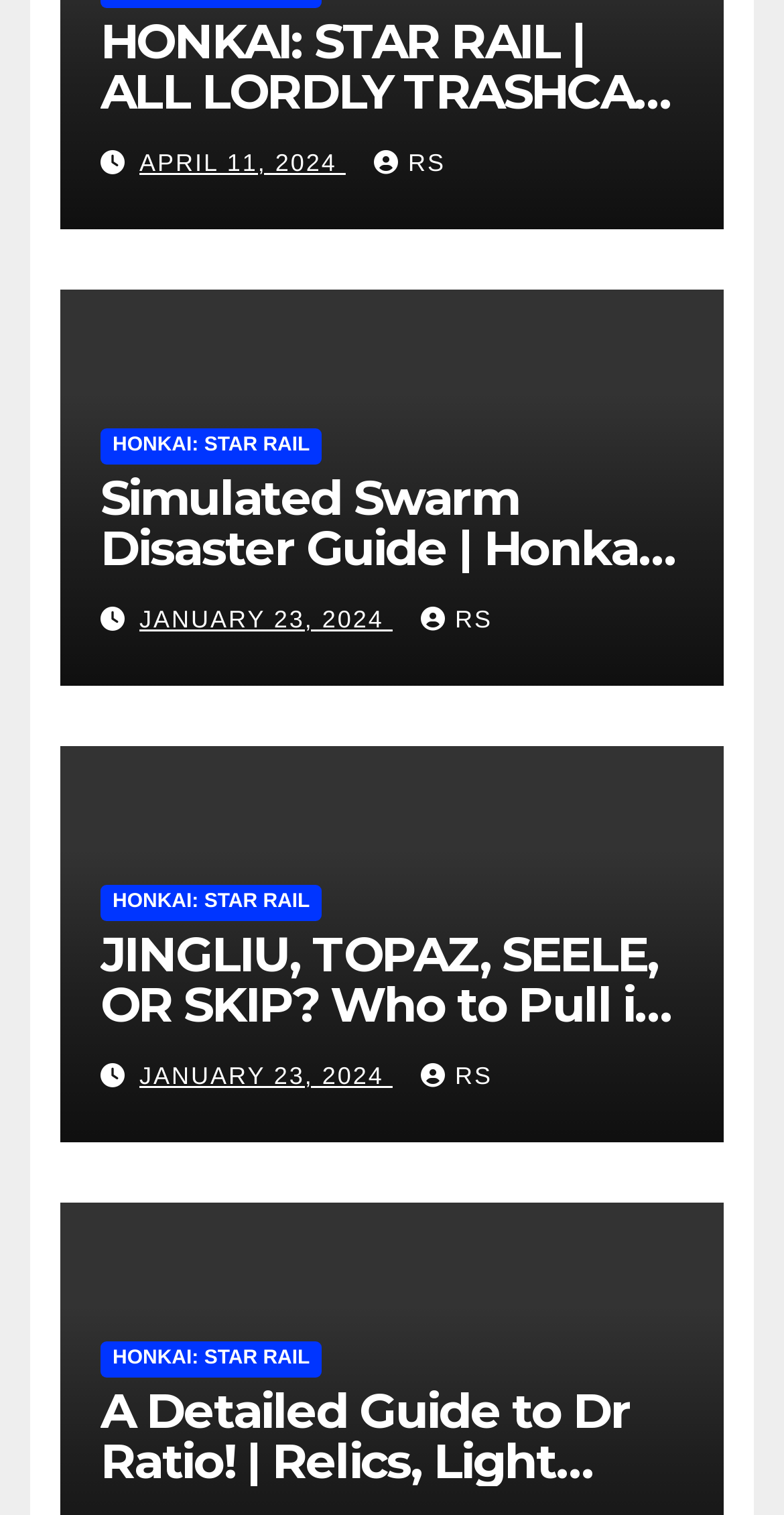Please provide a comprehensive answer to the question based on the screenshot: How many articles are listed on this page?

I counted the number of headings on the page, which are 'HONKAI: STAR RAIL | ALL LORDLY TRASHCAN LOCATIONS IN 2.1 (DEWLIGHT PAVILION AND CLOCK STUDIOS)', 'Simulated Swarm Disaster Guide | Honkai Star Rail', 'JINGLIU, TOPAZ, SEELE, OR SKIP? Who to Pull in 1.4!- Honkai: Star Rail', and 'A Detailed Guide to Dr Ratio! | Relics, Light Cones, Teams'. There are 4 headings, so there are 4 articles listed on this page.